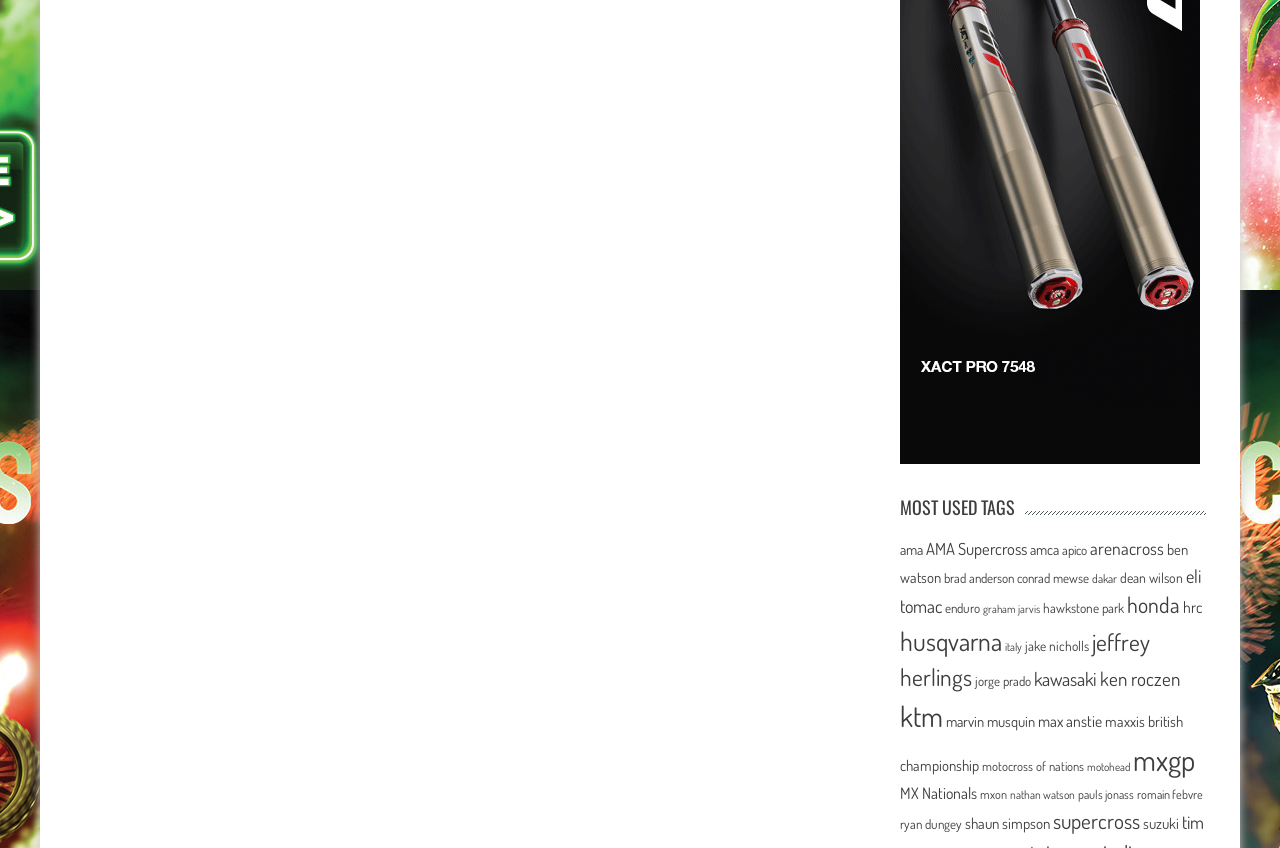Specify the bounding box coordinates of the region I need to click to perform the following instruction: "Click on the 'ama' tag". The coordinates must be four float numbers in the range of 0 to 1, i.e., [left, top, right, bottom].

[0.703, 0.636, 0.721, 0.658]